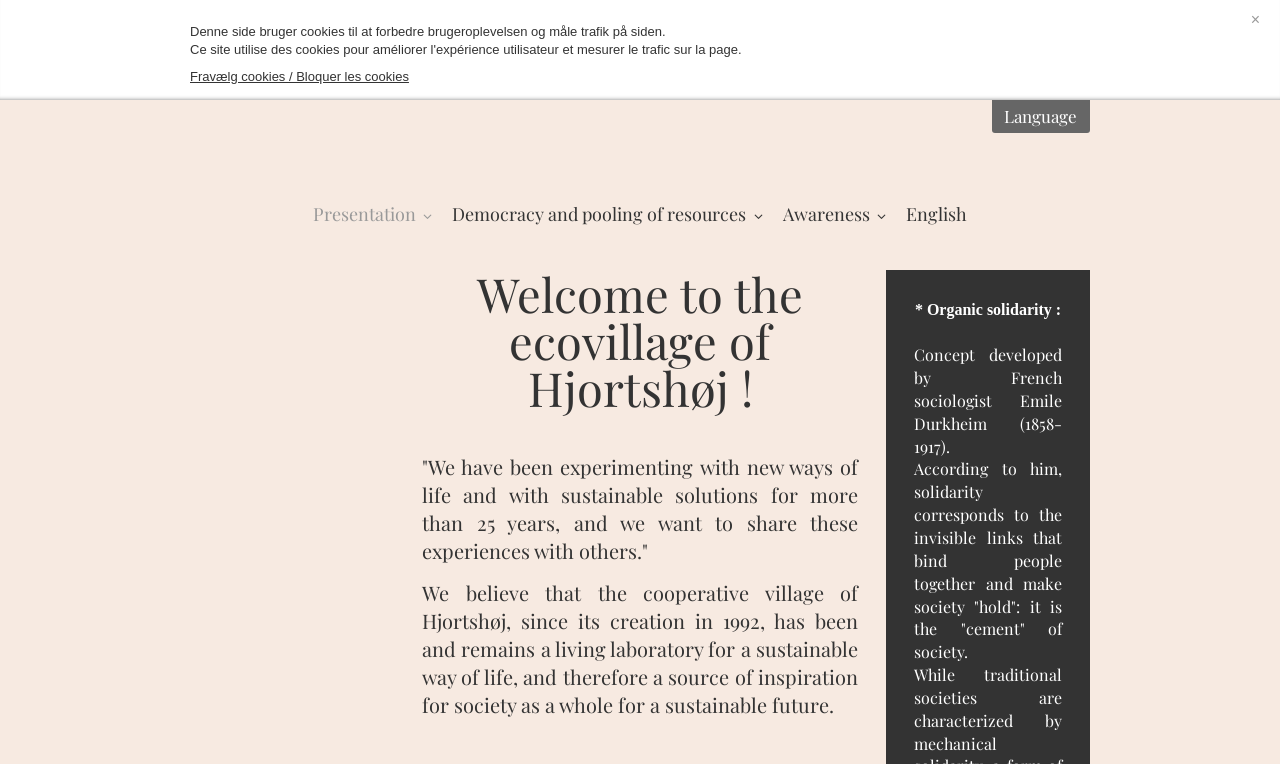Find and provide the bounding box coordinates for the UI element described with: "parent_node: Your Comment name="comment"".

None